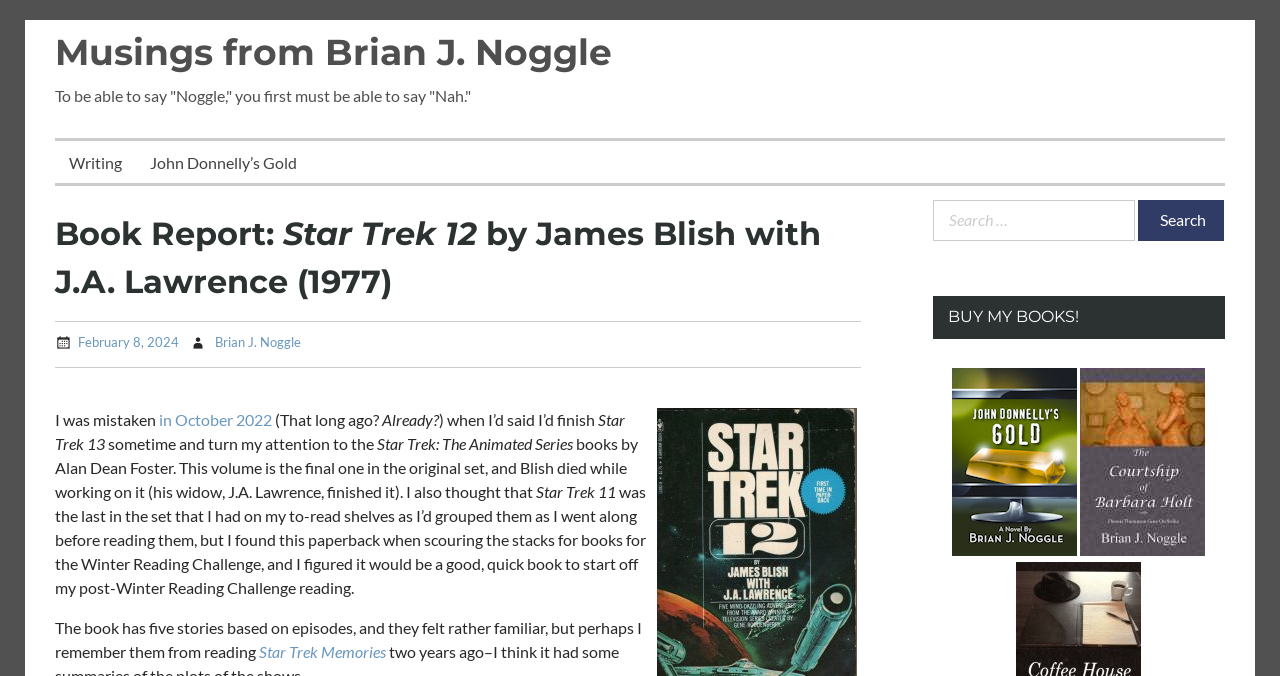Provide a thorough description of the webpage you see.

The webpage is a book report on "Star Trek 12" by James Blish with J.A. Lawrence, published in 1977. At the top, there is a navigation menu with links to "Writing" and "John Donnelly's Gold". Below the navigation menu, there is a header section with the title "Book Report: Star Trek 12 by James Blish with J.A. Lawrence (1977)" and a link to the date "February 8, 2024". 

To the right of the header section, there is a search bar with a search button. Below the search bar, there is a heading "BUY MY BOOKS!" with two links to buy books, "John Donnelly's Gold" and "The Courtship of Barbara Holt", each accompanied by an image.

The main content of the webpage is a book report, which starts with a quote "To be able to say 'Noggle,' you first must be able to say 'Nah.'" The report then discusses the book, mentioning that the author was mistaken about finishing "Star Trek 13" and that this volume is the final one in the original set. The report also mentions that the book has five stories based on episodes, which felt familiar to the author. There are several links and references to other books and articles throughout the report.